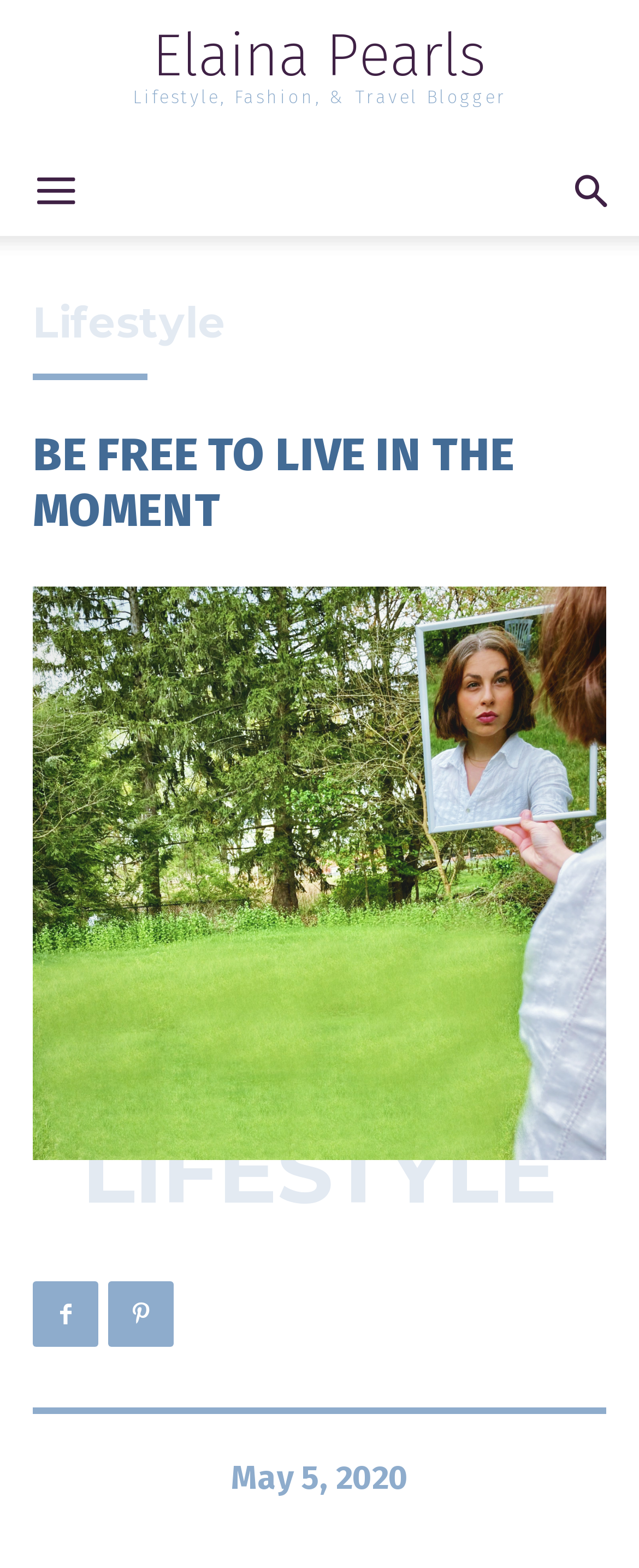Determine the bounding box of the UI component based on this description: "Elaina Pearls". The bounding box coordinates should be four float values between 0 and 1, i.e., [left, top, right, bottom].

[0.238, 0.017, 0.762, 0.054]